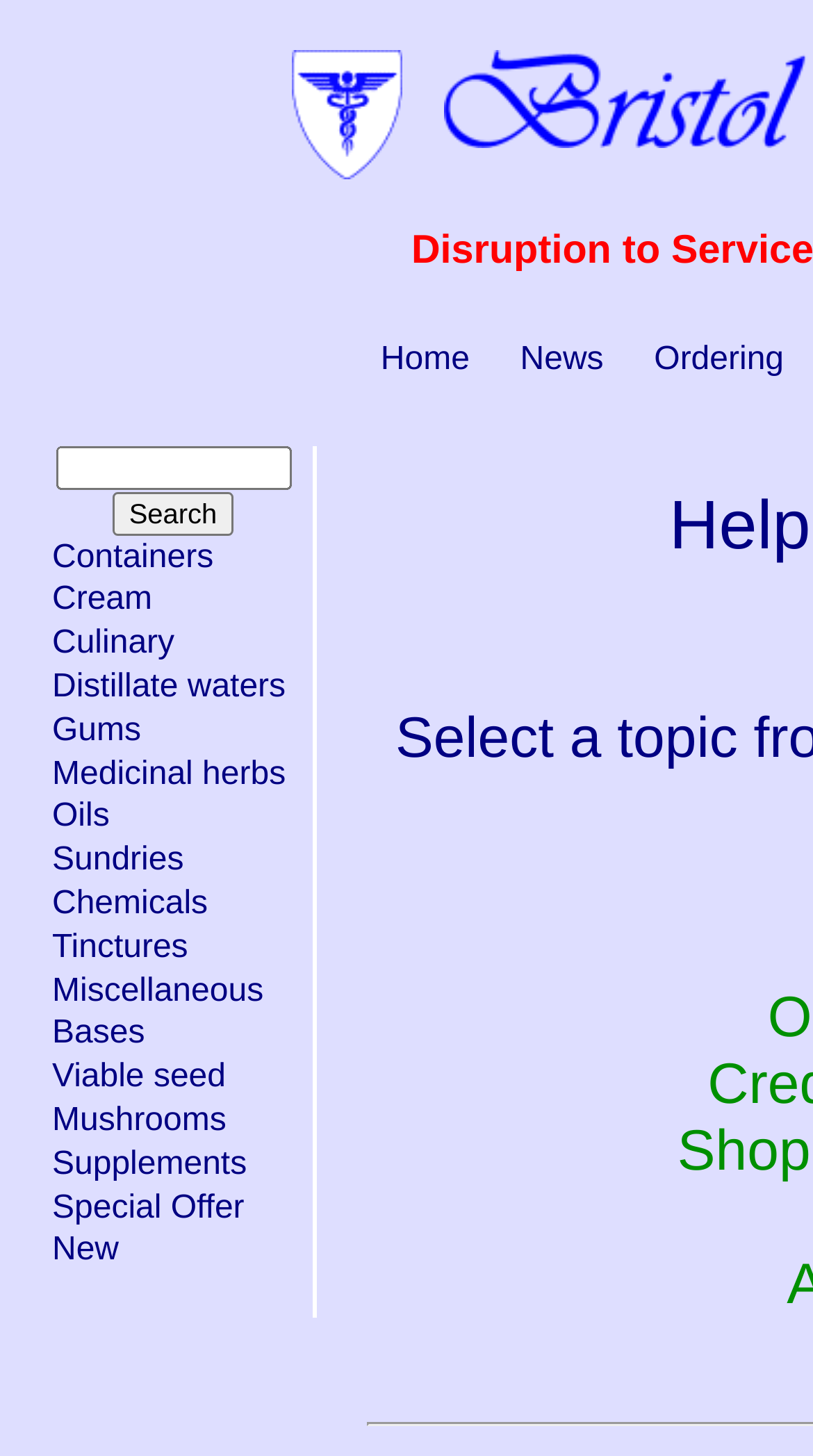Answer the question in one word or a short phrase:
Is there a way to order products?

Yes